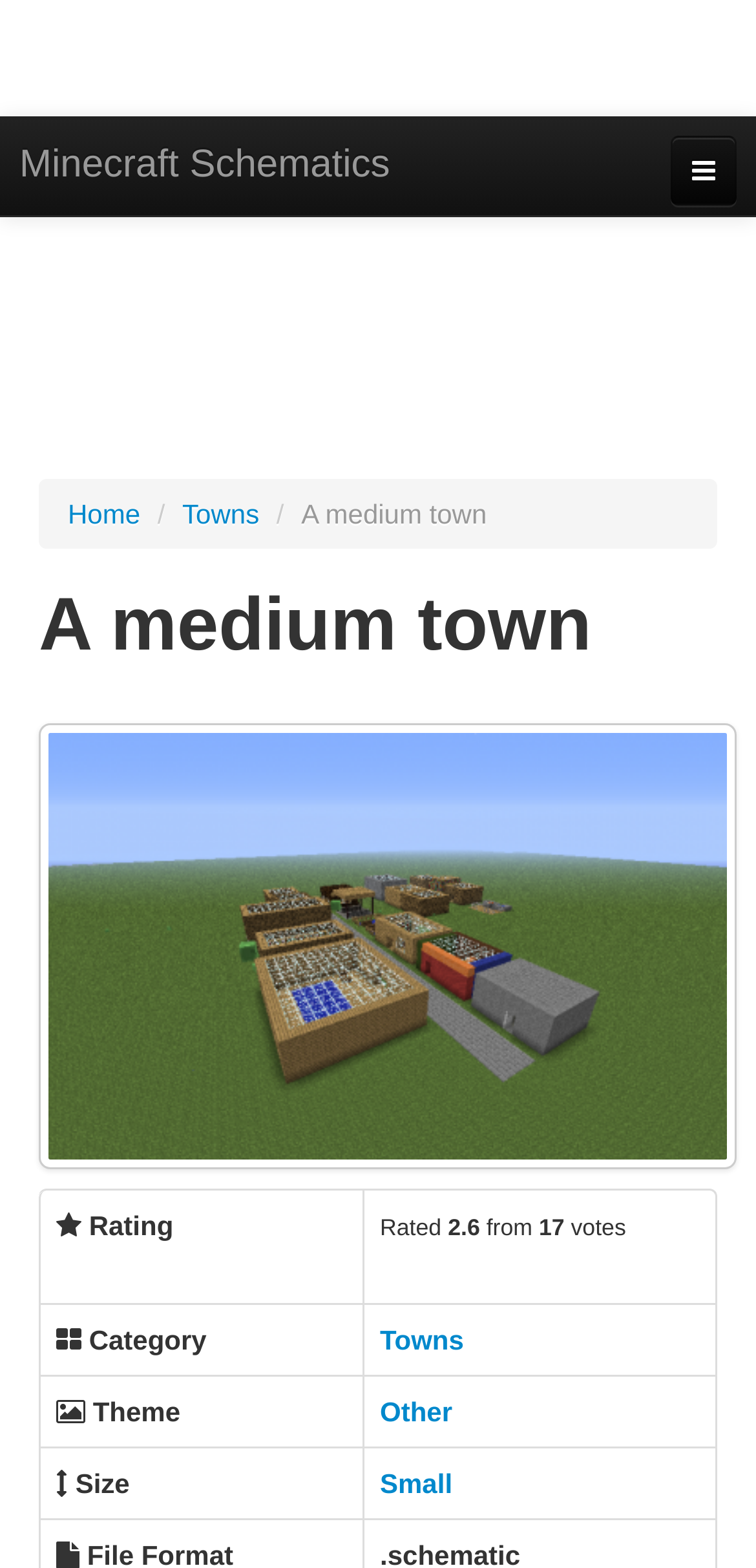Please specify the coordinates of the bounding box for the element that should be clicked to carry out this instruction: "View About page". The coordinates must be four float numbers between 0 and 1, formatted as [left, top, right, bottom].

[0.013, 0.428, 0.987, 0.475]